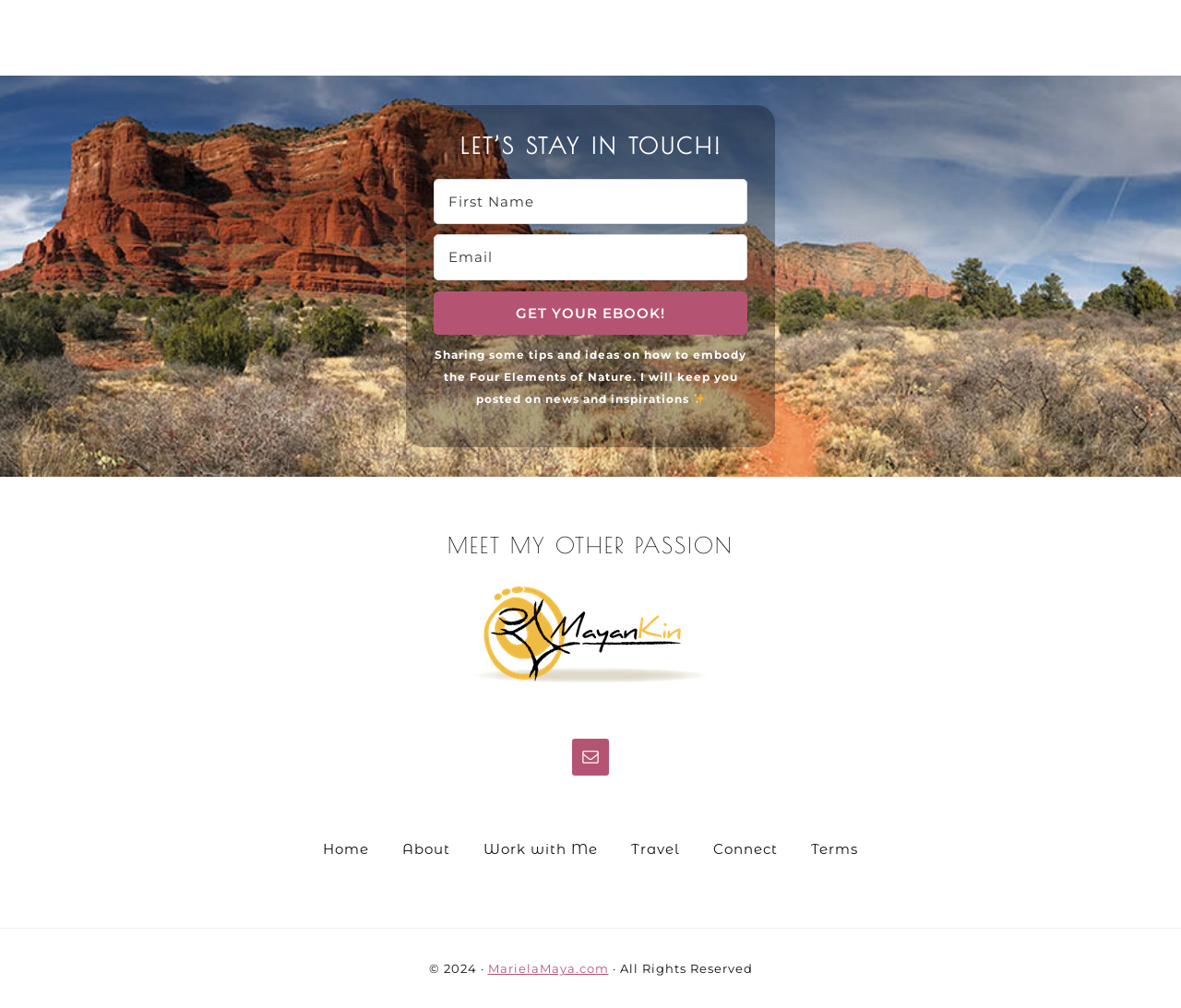Identify the bounding box for the UI element that is described as follows: "name="EMAIL" placeholder="Email"".

[0.367, 0.233, 0.633, 0.278]